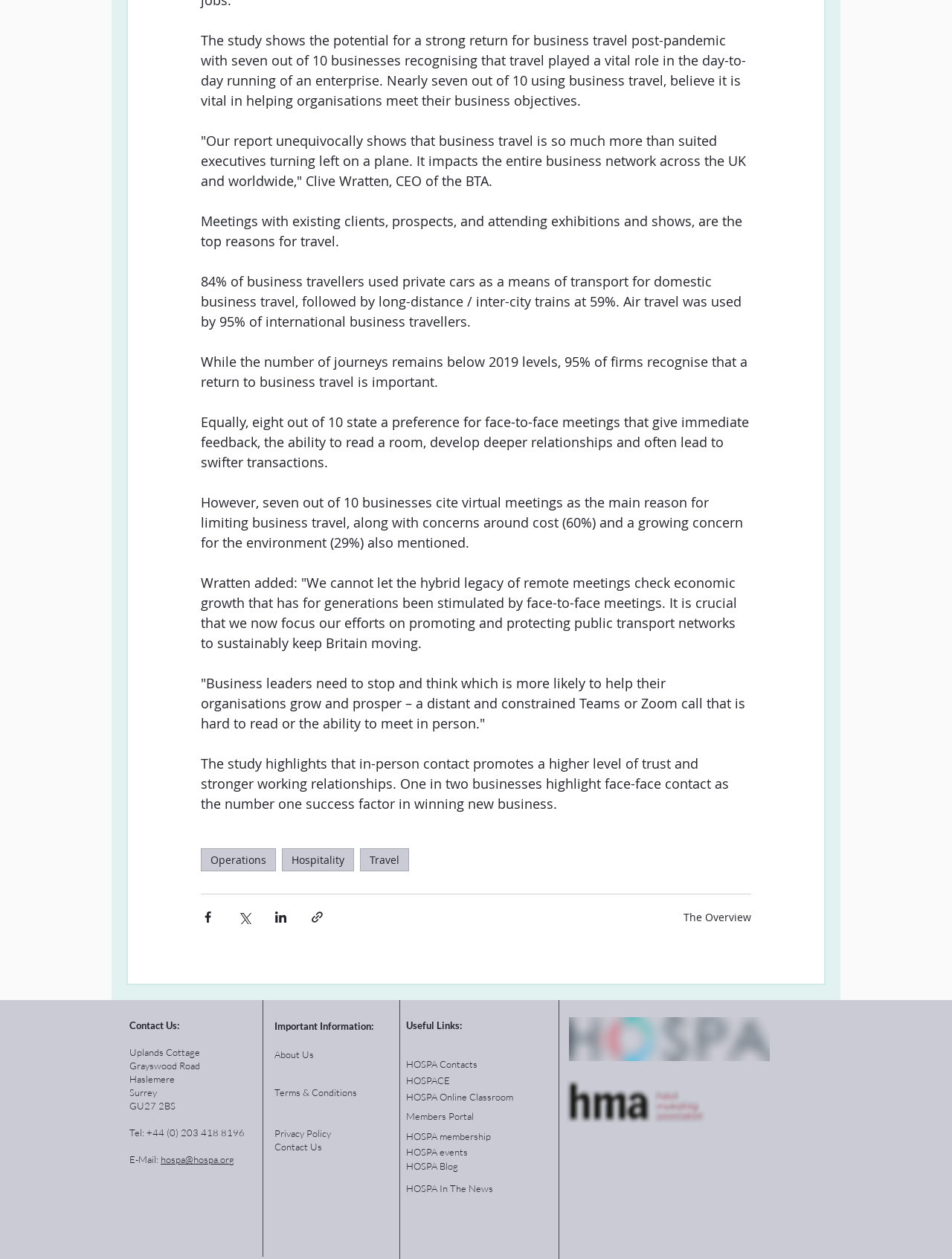Using the elements shown in the image, answer the question comprehensively: What is the purpose of face-to-face meetings according to the study?

According to the study, the purpose of face-to-face meetings is to develop deeper relationships and lead to swifter transactions, as stated in the sentence 'Equally, eight out of 10 state a preference for face-to-face meetings that give immediate feedback, the ability to read a room, develop deeper relationships and often lead to swifter transactions.'